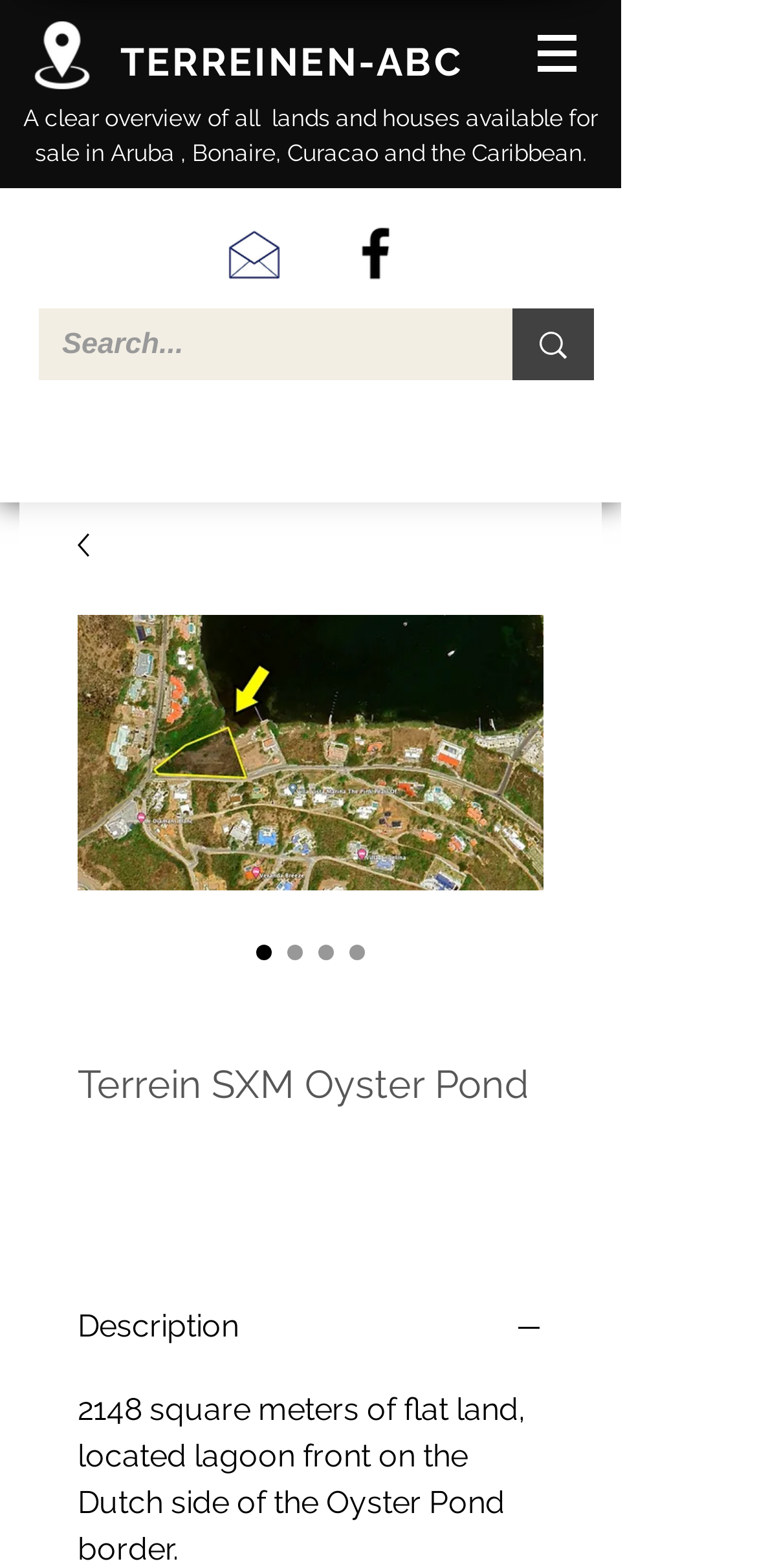What is the main topic of this webpage?
Analyze the image and provide a thorough answer to the question.

Based on the webpage content, especially the static text 'A clear overview of all lands and houses available for sale in Aruba, Bonaire, Curacao and the Caribbean.', it is clear that the main topic of this webpage is related to real estate.